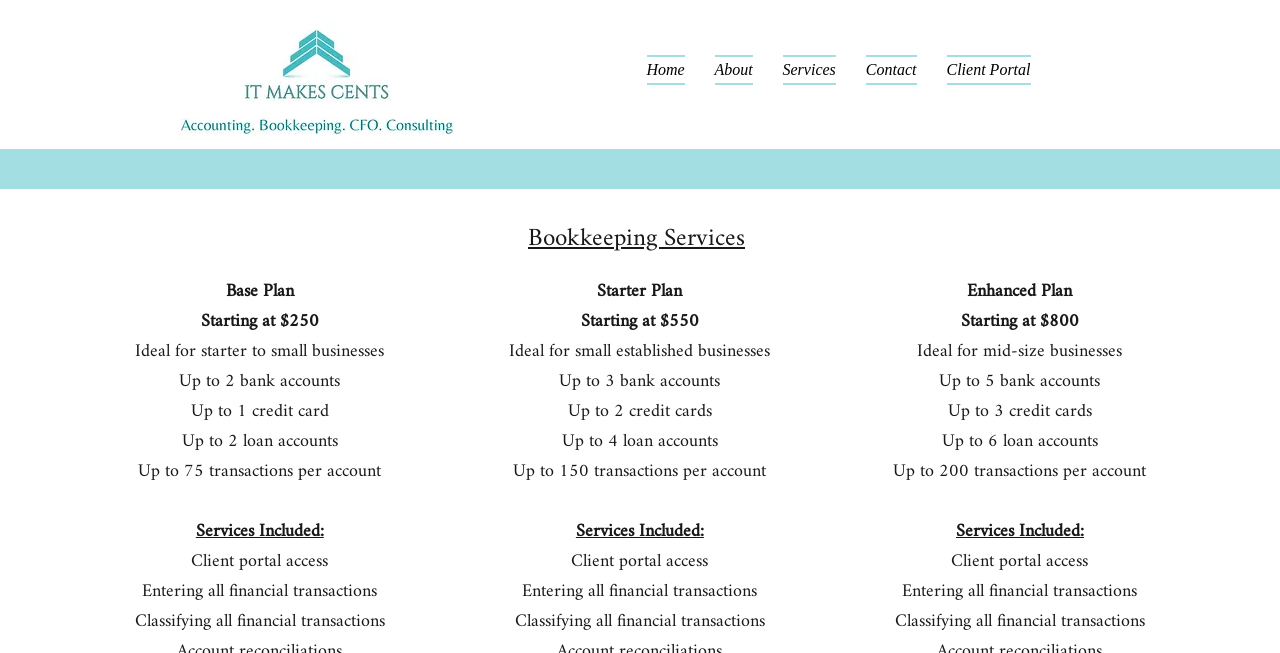Respond to the following query with just one word or a short phrase: 
What is the highest number of bank accounts supported?

5